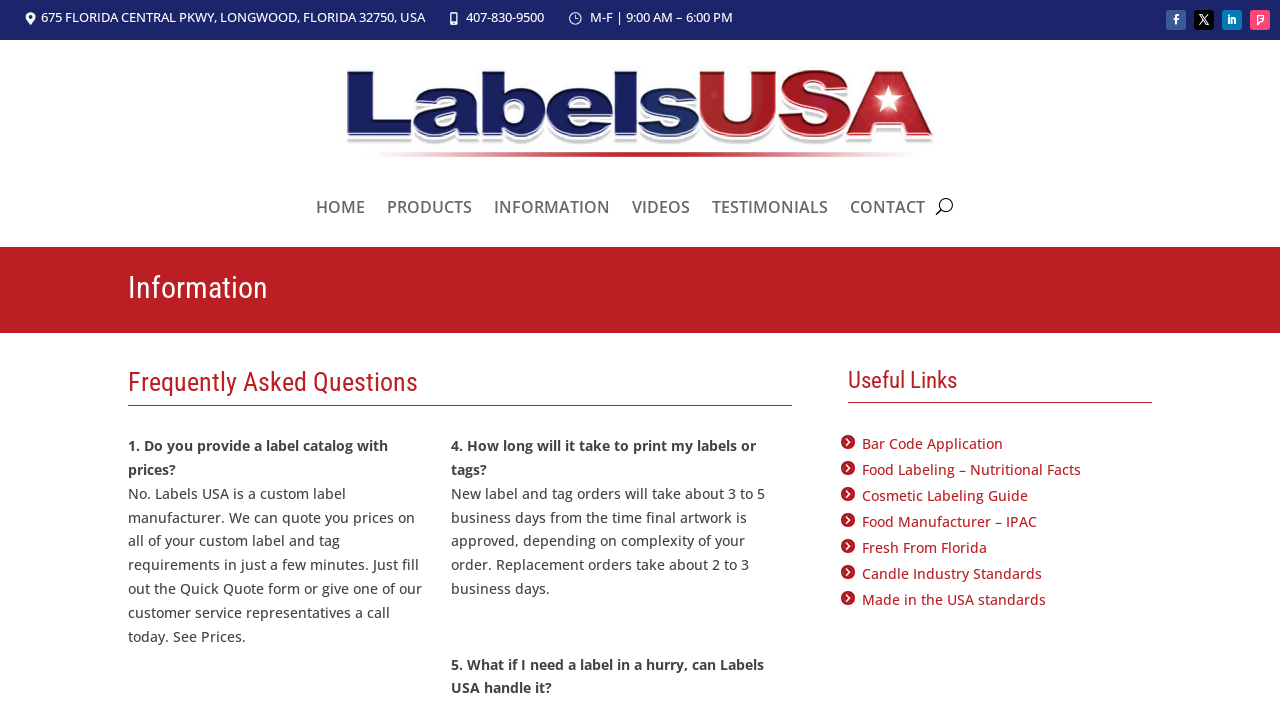Please determine the bounding box coordinates of the section I need to click to accomplish this instruction: "Click on the Bar Code Application link".

[0.674, 0.619, 0.784, 0.646]